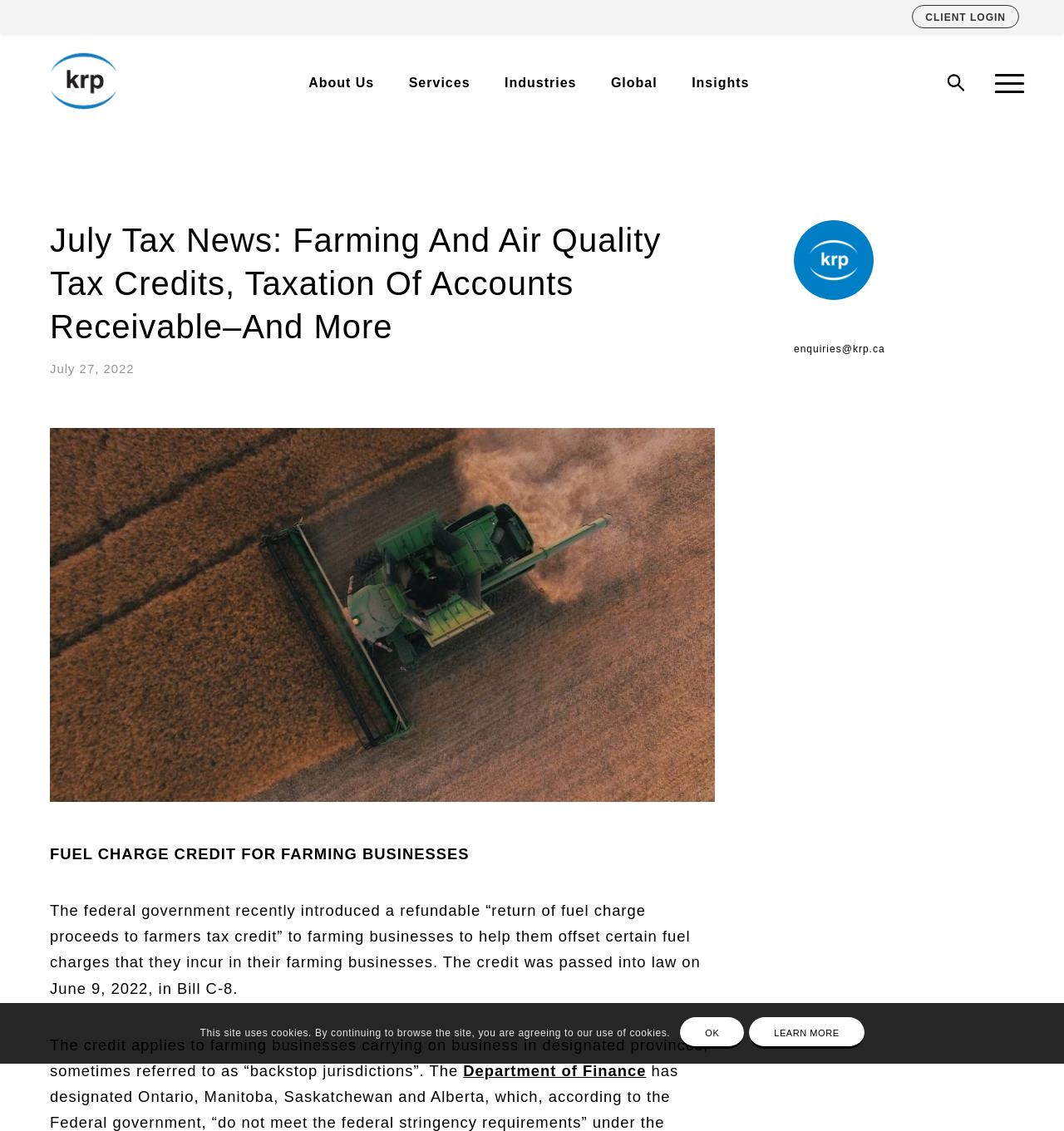Please examine the image and answer the question with a detailed explanation:
What is the purpose of the fuel charge credit?

I found the purpose of the fuel charge credit by reading the static text below the image of farming fuel tax credit. The text explains that the credit is to help farming businesses offset certain fuel charges that they incur in their farming businesses.